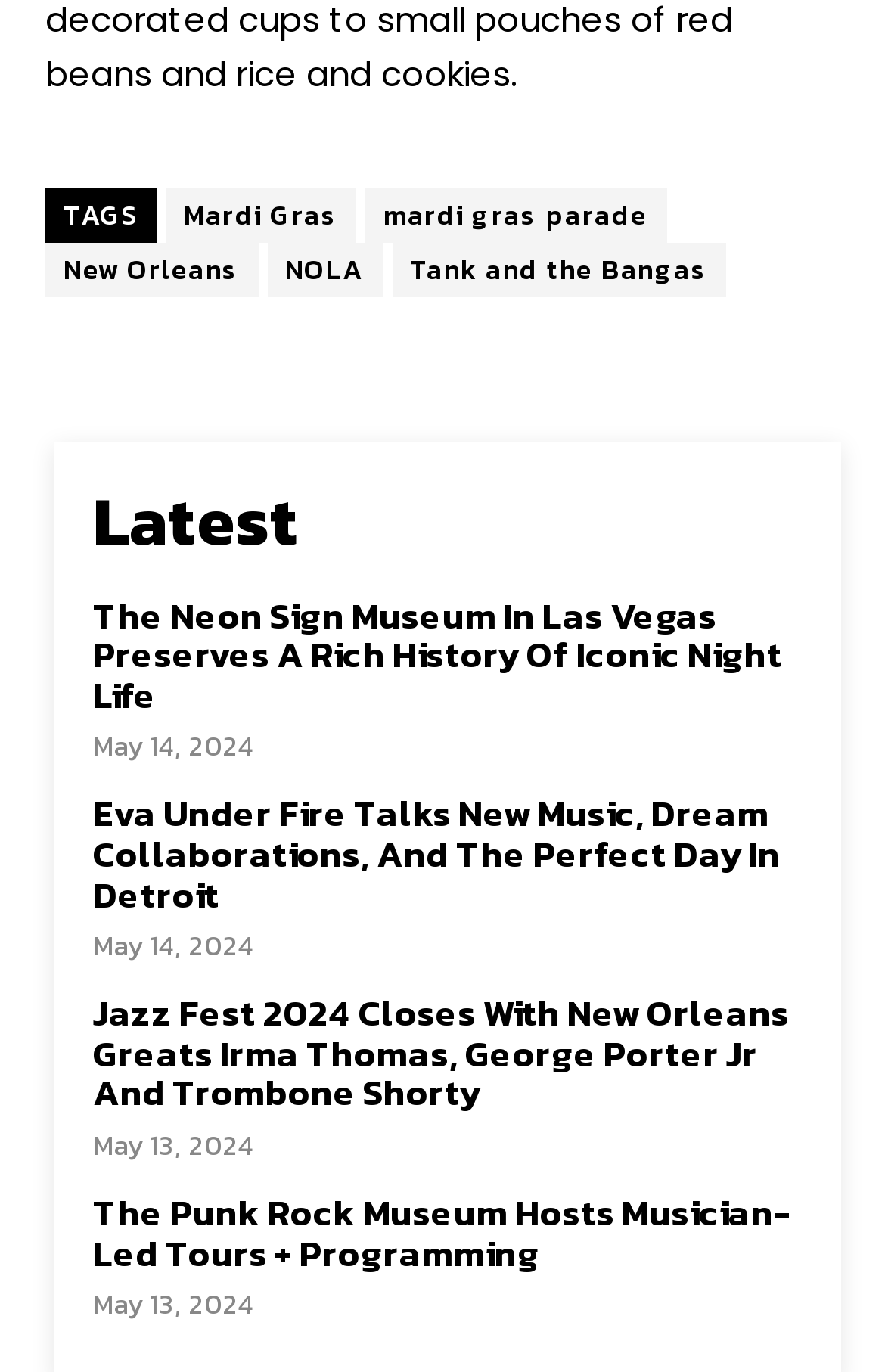Use a single word or phrase to answer this question: 
How many articles are dated May 13, 2024?

2